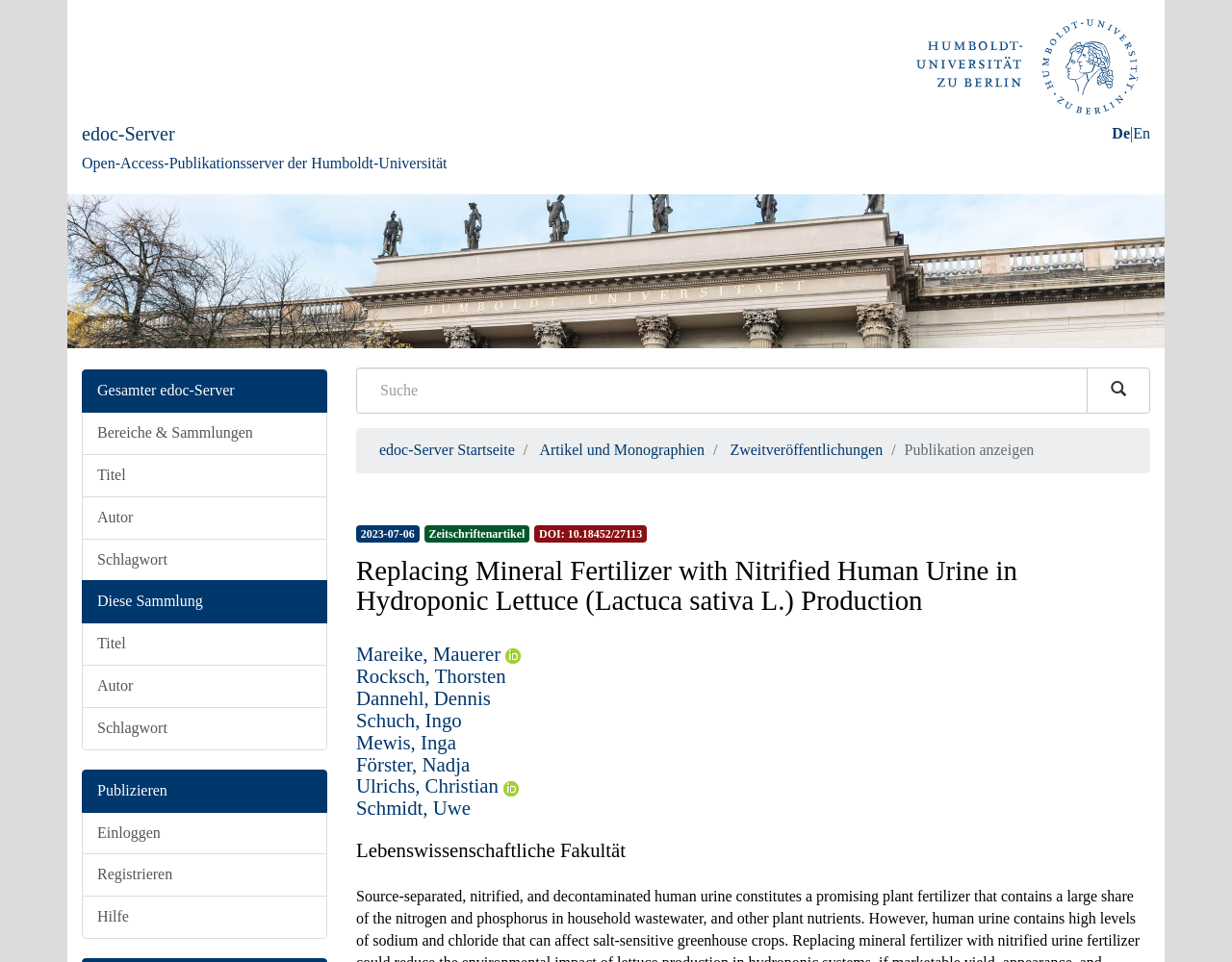Identify the bounding box coordinates for the region to click in order to carry out this instruction: "Switch to English language". Provide the coordinates using four float numbers between 0 and 1, formatted as [left, top, right, bottom].

[0.92, 0.13, 0.934, 0.147]